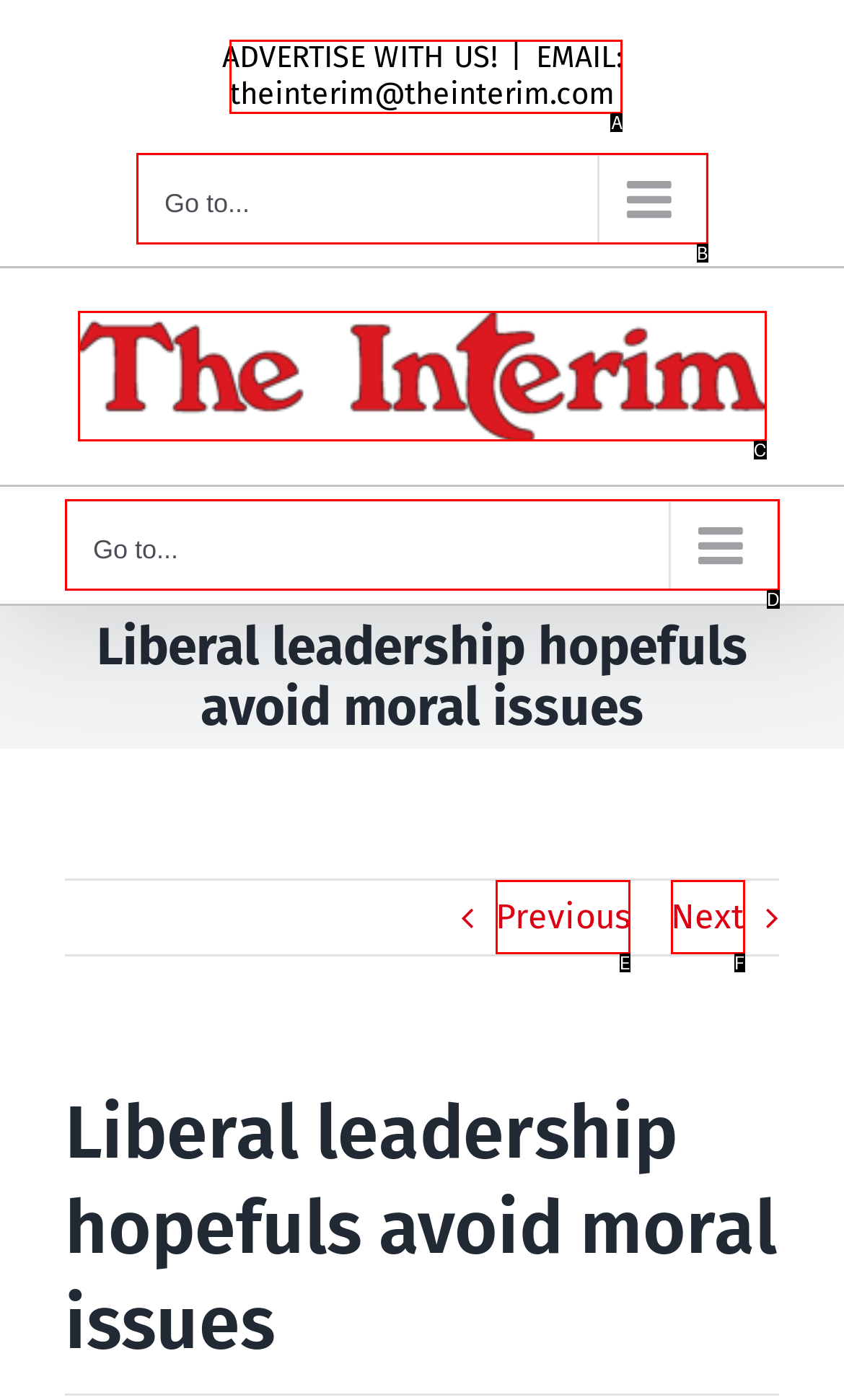From the choices provided, which HTML element best fits the description: alt="The Interim Logo"? Answer with the appropriate letter.

C